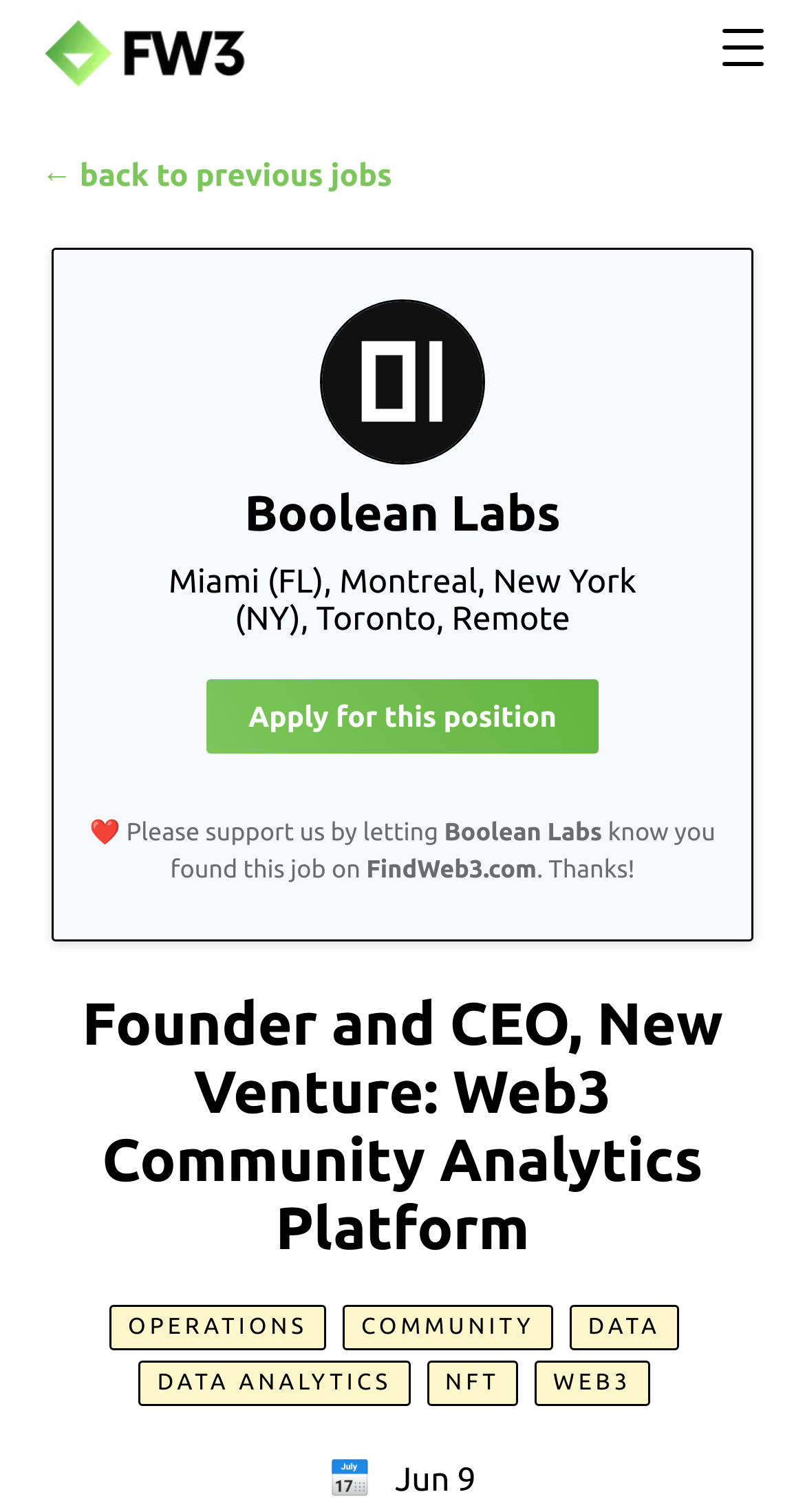What is the date of the job posting?
Using the visual information, respond with a single word or phrase.

Jun 9